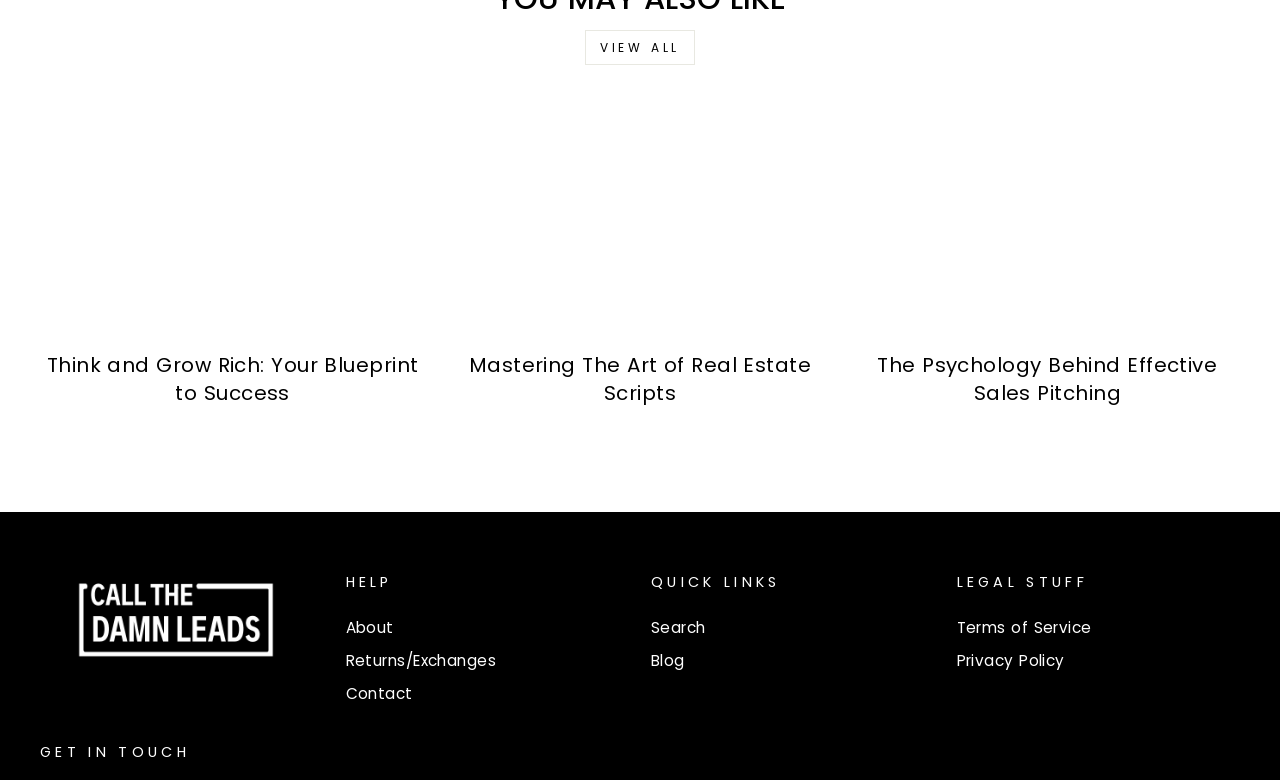What is the title of the first book?
Refer to the screenshot and answer in one word or phrase.

Think and Grow Rich